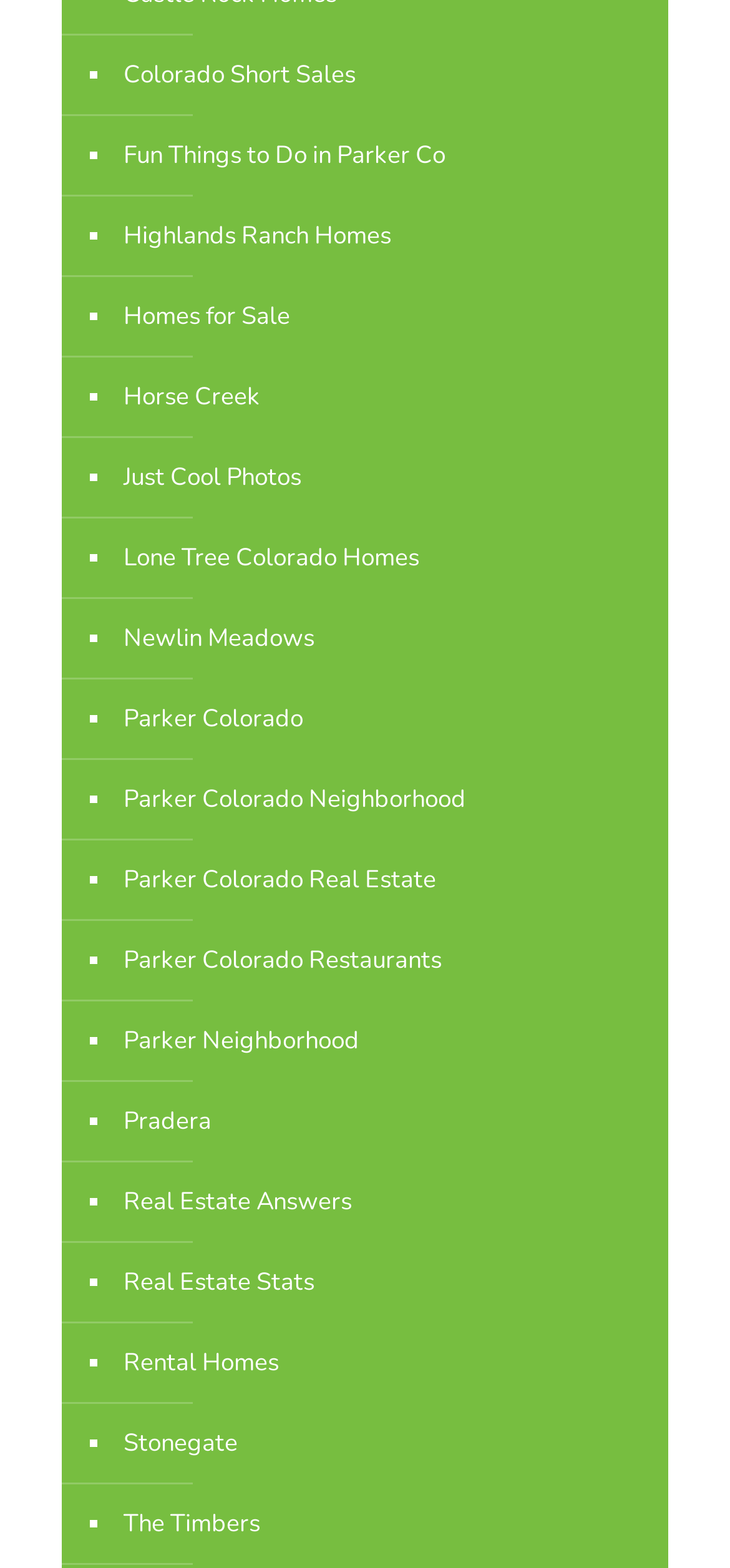Can you specify the bounding box coordinates of the area that needs to be clicked to fulfill the following instruction: "Explore Parker Colorado"?

[0.162, 0.433, 0.415, 0.485]